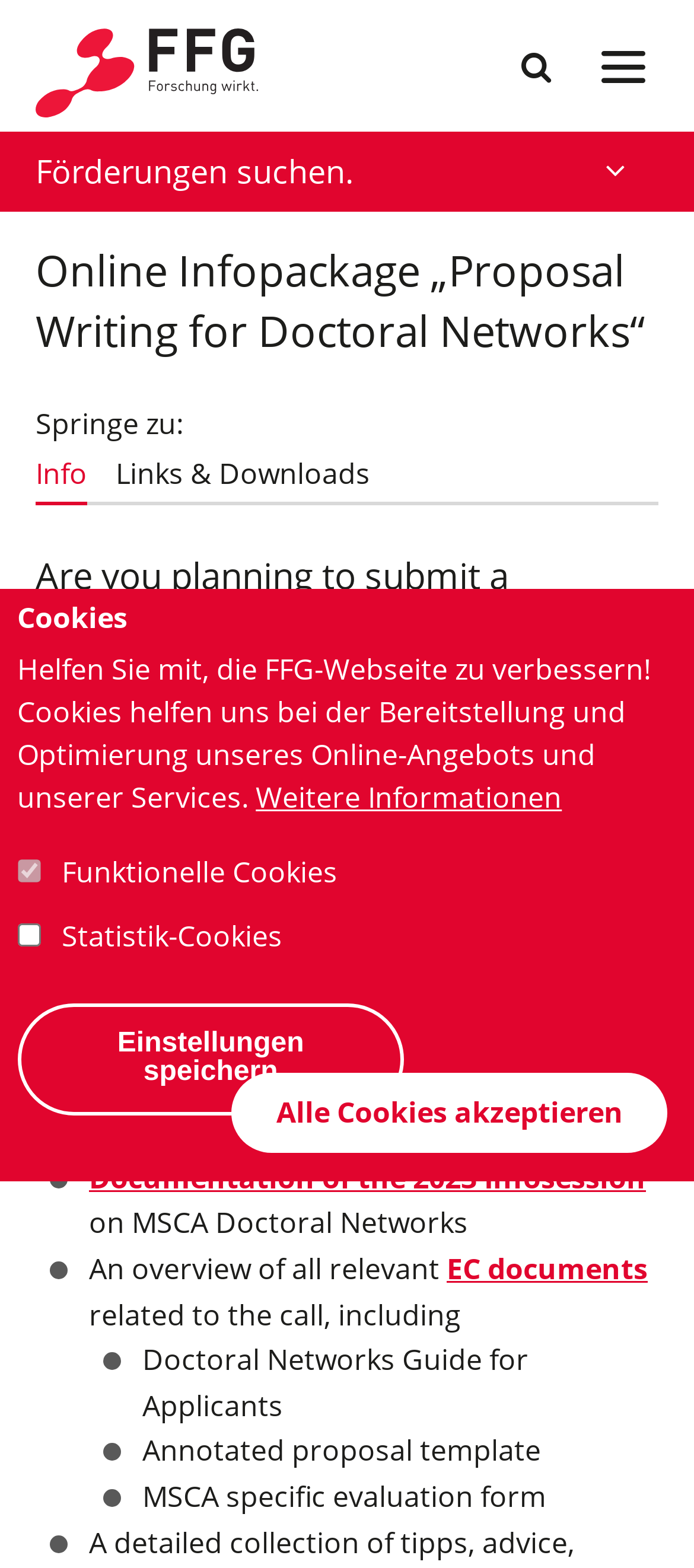Detail the features and information presented on the webpage.

The webpage is about an online infopackage for "Proposal Writing for Doctoral Networks" provided by FFG. At the top left, there is a link "Direkt zum Inhalt" (Direct to Content) and an FFG logo with the text "FFG - Forschung wirkt" (FFG - Research Works). On the top right, there are two buttons: "Suchen" (Search) and "Menu".

Below the top section, there is a horizontal tab list with one tab "Förderungen suchen" (Search for Funding) that is not selected. The main content area has a heading "Online Infopackage „Proposal Writing for Doctoral Networks“" followed by a brief introduction to the programme.

The page is divided into sections, with the first section providing an overview of the programme, including links to relevant documents and guidelines. The second section, "Infos about the Doctoral Networks", has links to documentation of the 2023 Infosession, EC documents, and other related resources.

At the bottom of the page, there is a cookie alert dialog with a heading "Cookies" and a brief description. The dialog has buttons to save settings, accept all cookies, and learn more about cookies. There are also two checkboxes for functional cookies and statistic cookies.